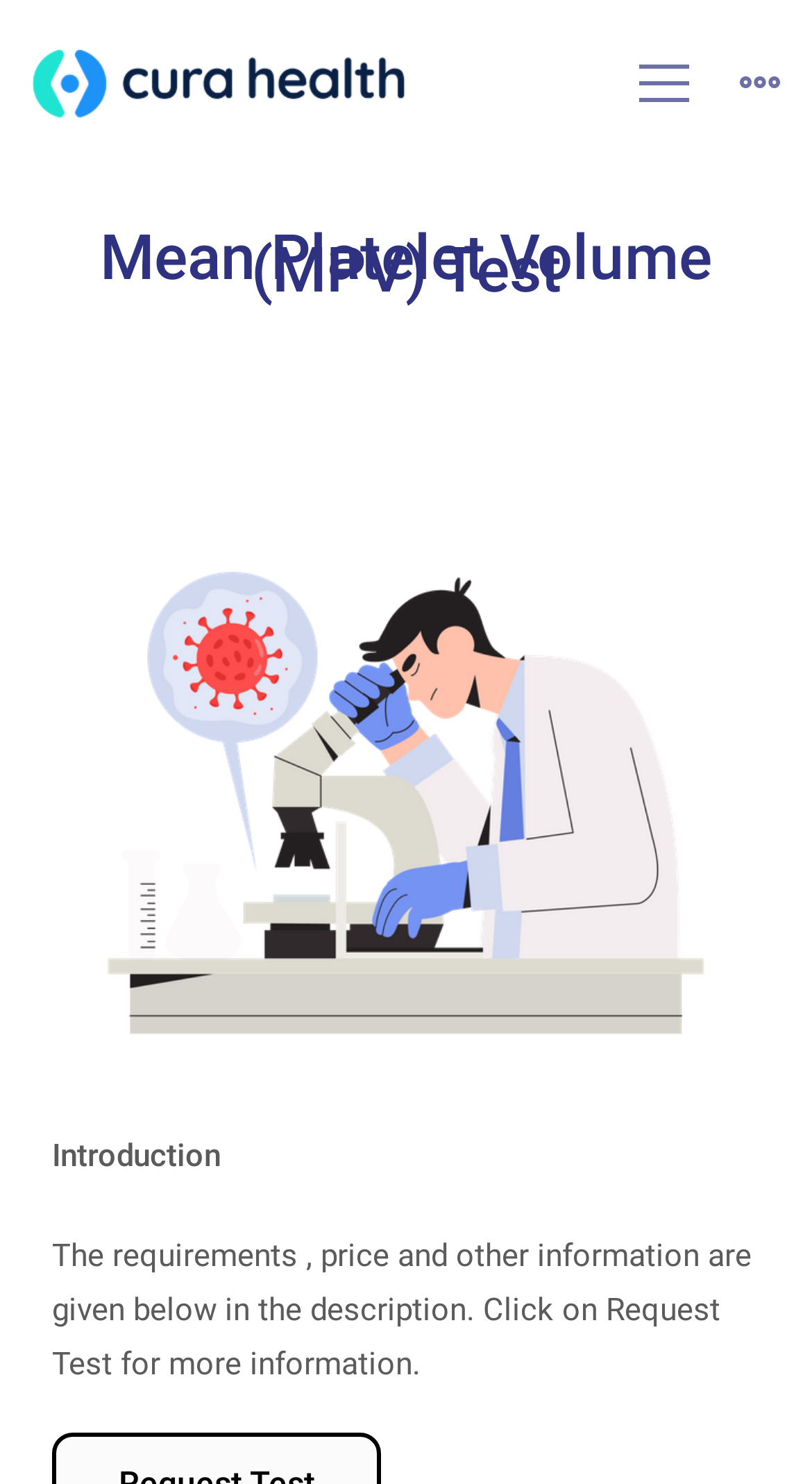Articulate a complete and detailed caption of the webpage elements.

The webpage is about the Mean Platelet Volume (MPV) Test, as indicated by the heading at the top. At the top-left corner, there is a link and an image, both labeled "Cura Health", which likely serves as a logo or a navigation element to the website's homepage. 

Below the heading, there is a link labeled "HOME" positioned roughly in the middle of the page. 

The main content of the page is divided into sections, with the first section titled "Introduction". This section contains a brief paragraph of text that explains the purpose of the page, stating that the requirements, price, and other information about the MPV test are provided below, and that users can click on "Request Test" for more information.